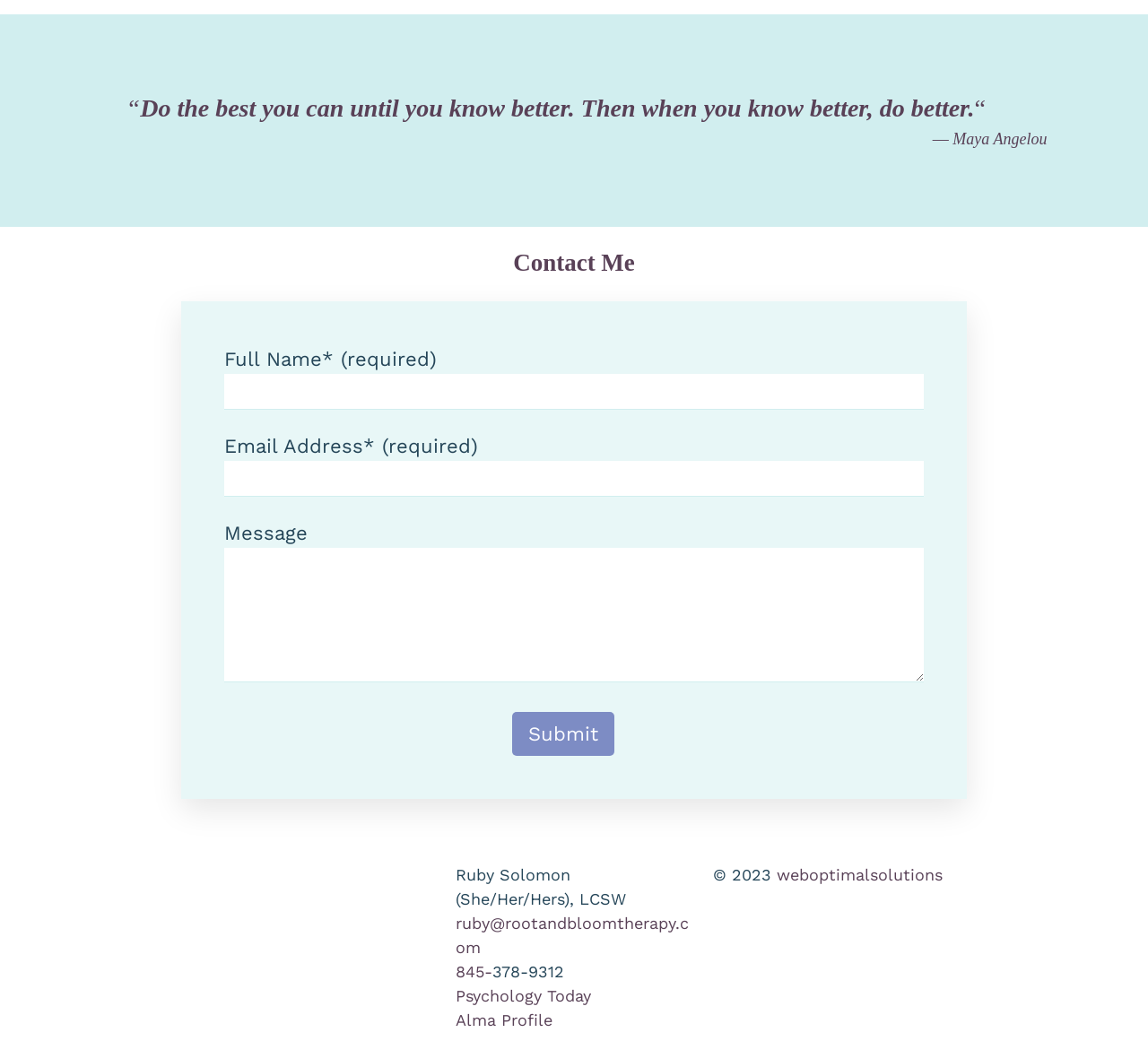Identify the bounding box coordinates of the section that should be clicked to achieve the task described: "Fill in the full name".

[0.195, 0.359, 0.805, 0.394]